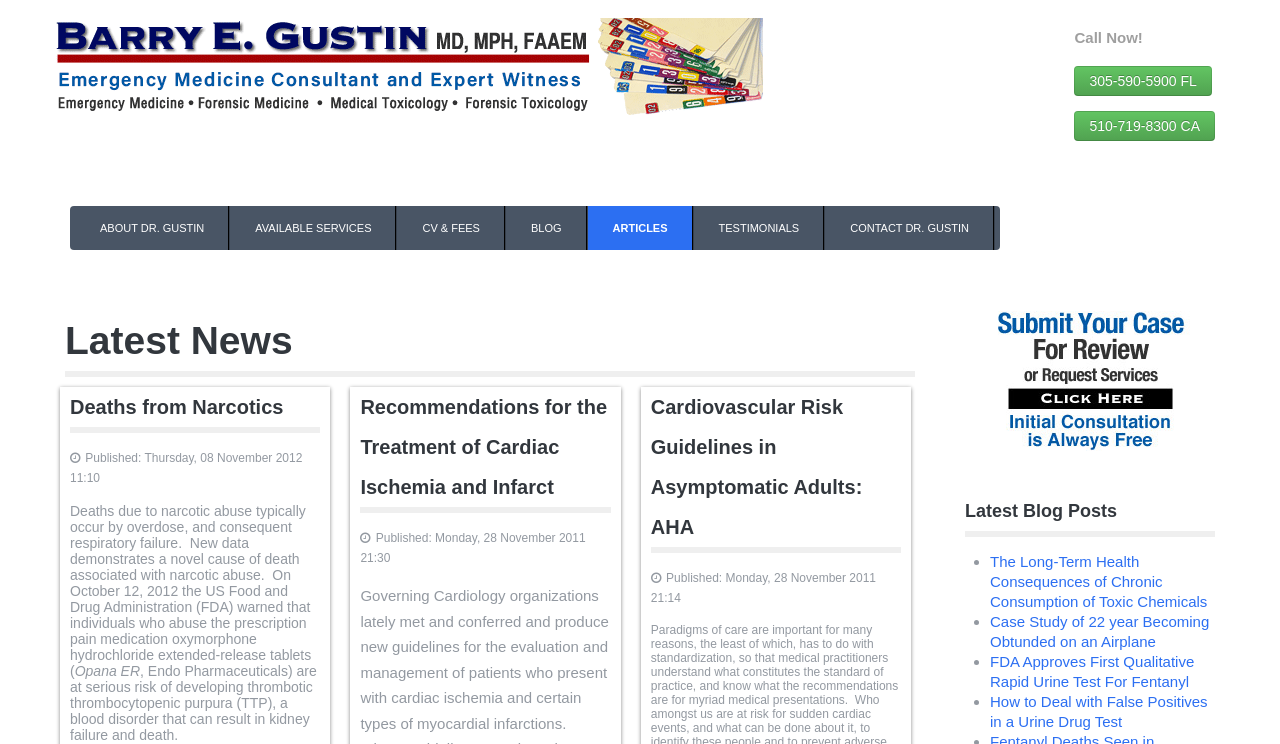Generate a thorough explanation of the webpage's elements.

The webpage is about Dr. Barry Gustin, a medical-legal expert, and his services. At the top, there is a navigation menu with links to "About Dr. Gustin", "Available Services", "CV & Fees", "Blog", "Articles", and "Testimonials". Below the navigation menu, there is a call-to-action section with a "Call Now!" button and phone numbers for Florida and California.

The main content of the webpage is divided into two sections. The left section is titled "Latest News" and features three news articles. The first article is about deaths from narcotics, and it includes a publication date and a brief summary of the article. The second article is about recommendations for the treatment of cardiac ischemia and infarct, and it also includes a publication date. The third article is about cardiovascular risk guidelines in asymptomatic adults.

The right section is titled "Latest Blog Posts" and features a list of four blog posts with brief titles and no summaries. The blog posts are marked with bullet points, and they appear to be related to medical topics.

At the bottom of the webpage, there is a call-to-action section with a phone number and an image that says "Call Emergency Medicine Expert 510-549-1041".